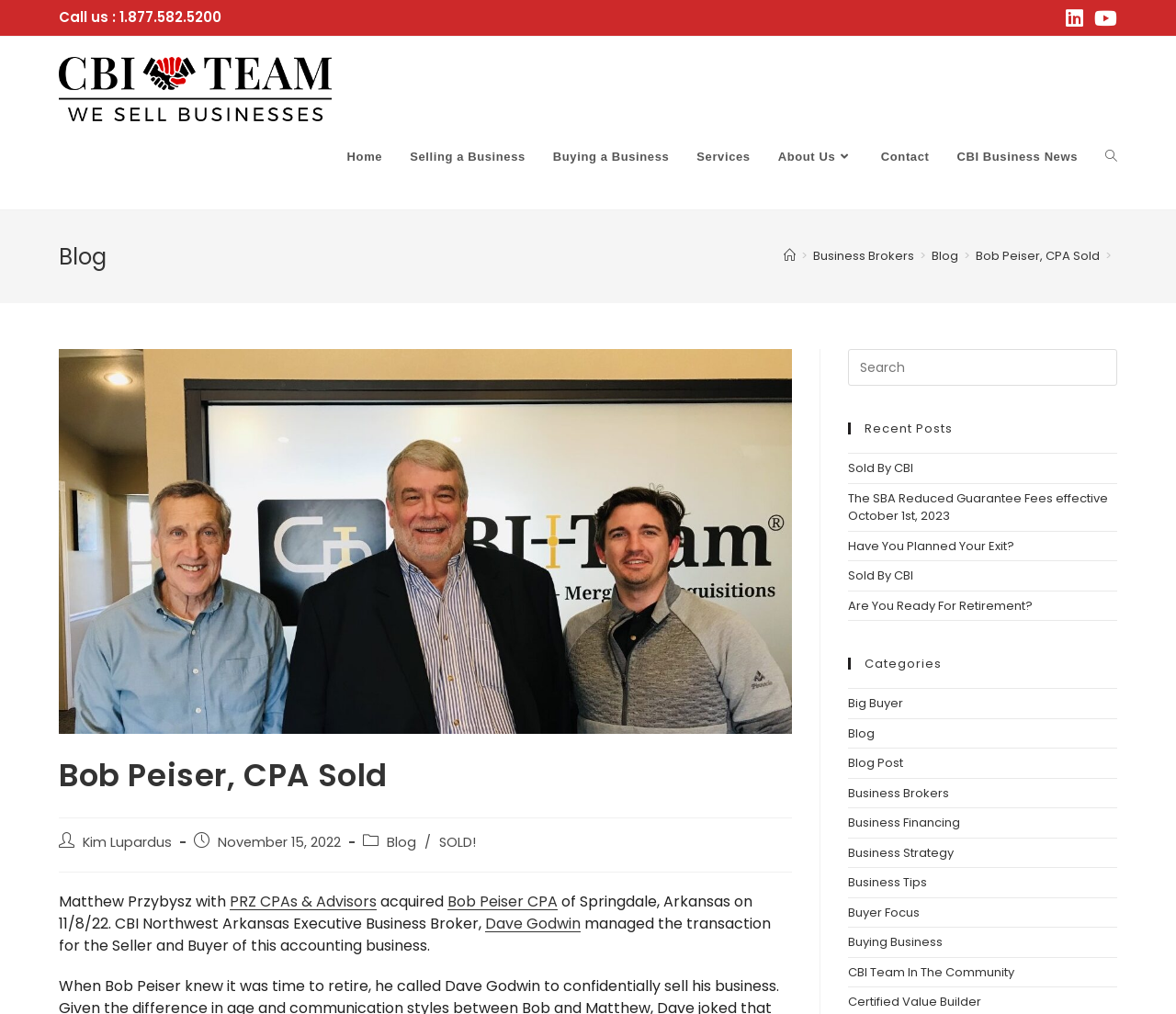Please determine the bounding box coordinates for the element that should be clicked to follow these instructions: "Call the business".

[0.05, 0.007, 0.188, 0.026]